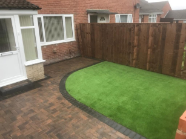Give a concise answer using one word or a phrase to the following question:
What type of lawn is featured in the image?

Artificial